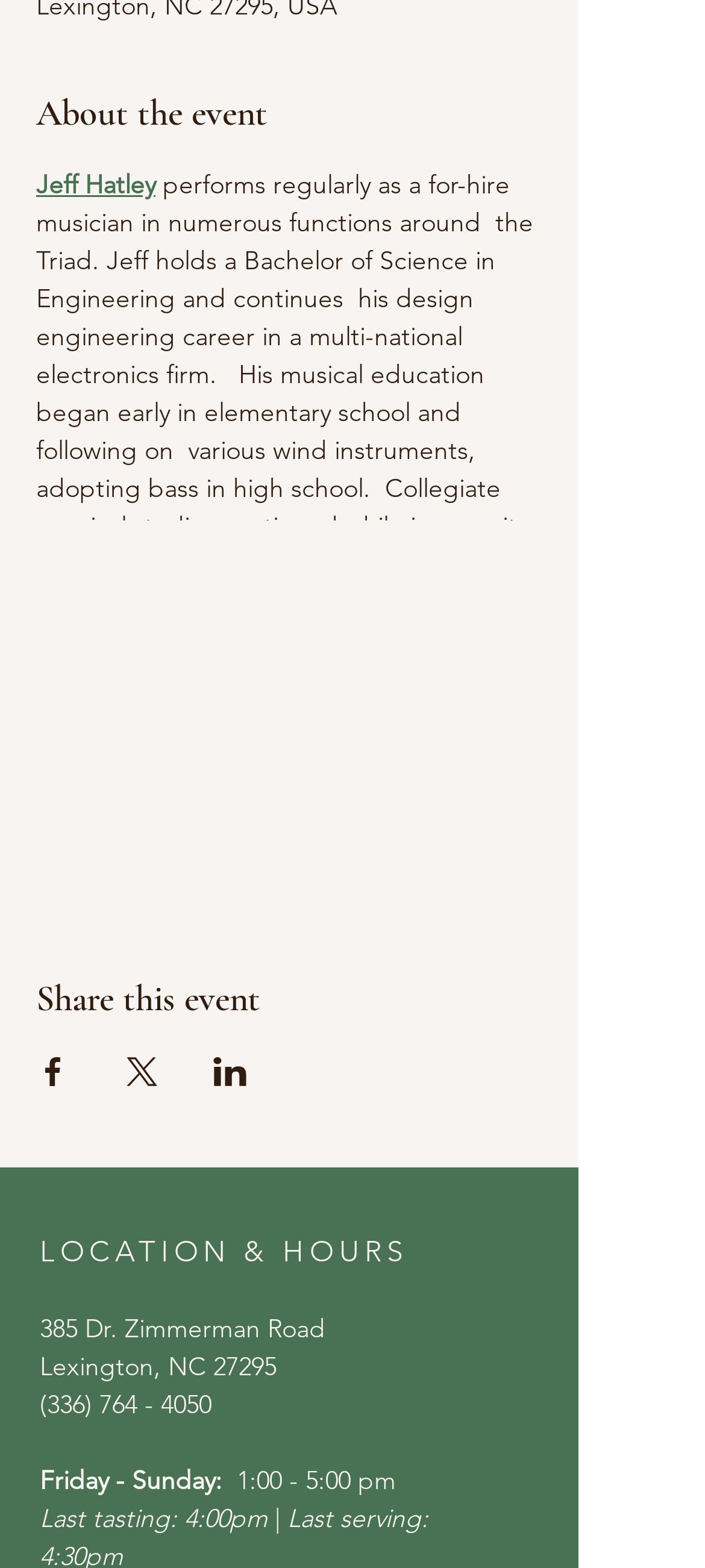What is the location of the event?
Please provide a comprehensive answer based on the details in the screenshot.

The answer can be found in the StaticText elements with the texts '385 Dr. Zimmerman Road' and 'Lexington, NC 27295' which are located under the 'LOCATION & HOURS' heading.